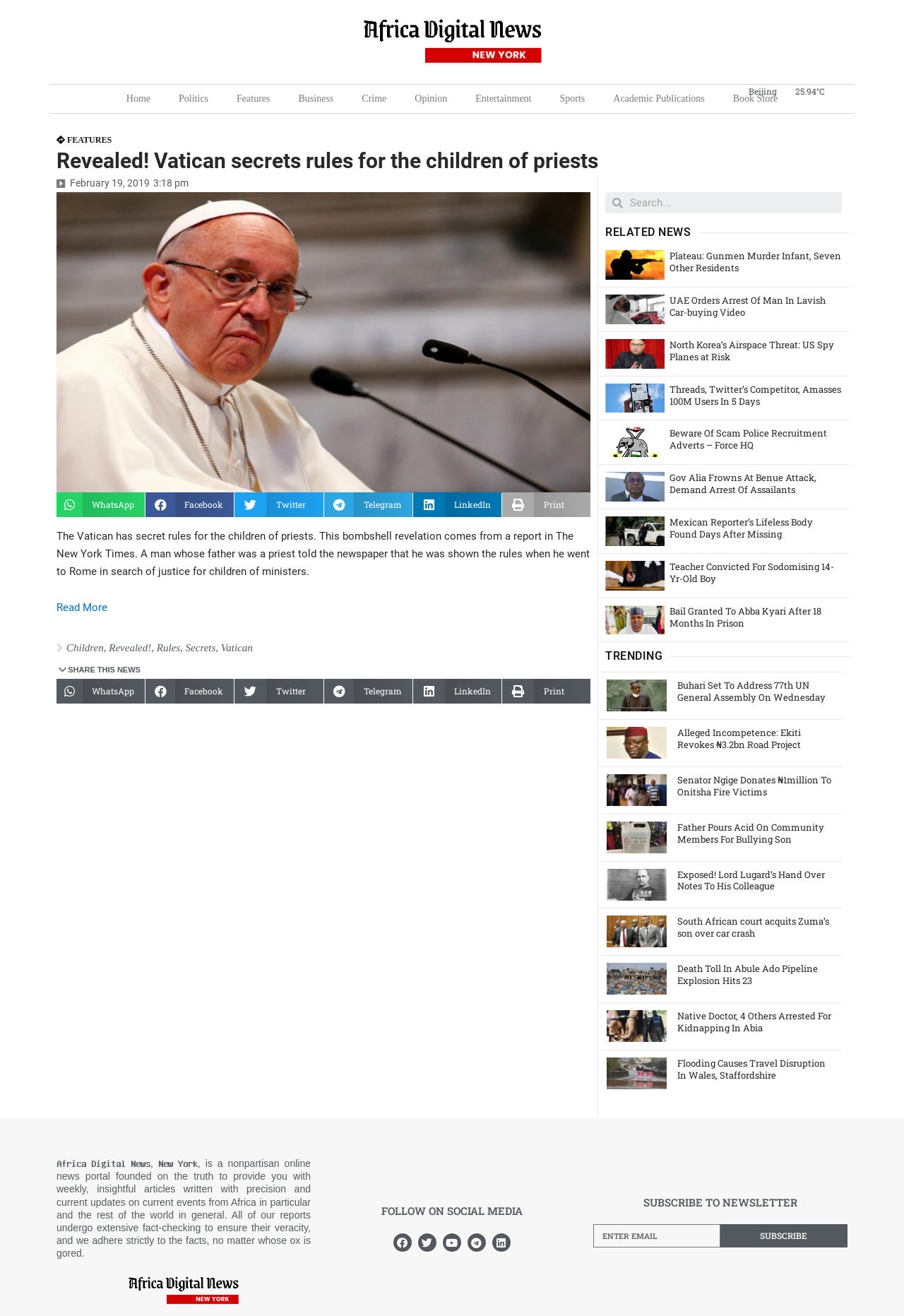Determine the heading of the webpage and extract its text content.

Revealed! Vatican secrets rules for the children of priests